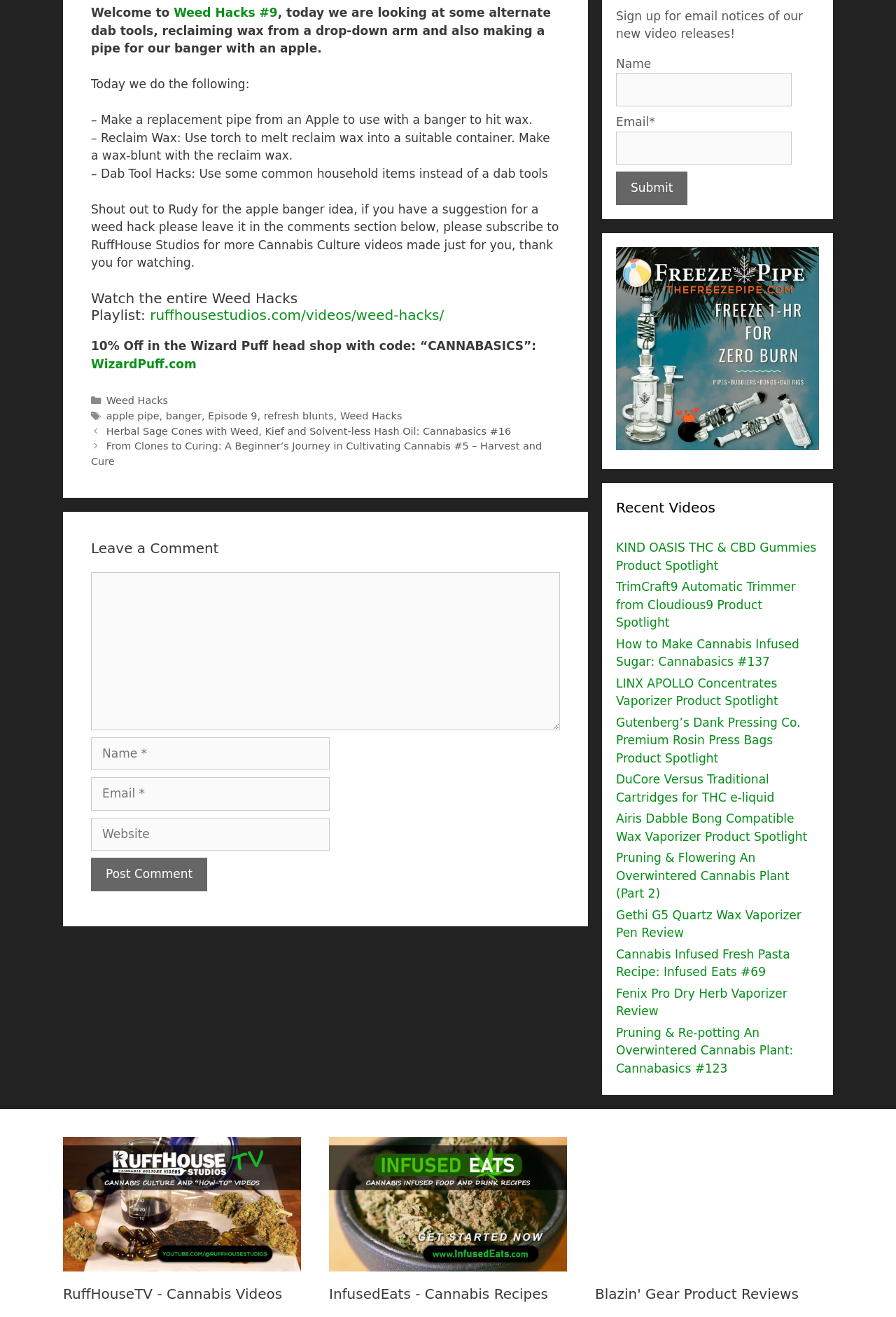Find the bounding box coordinates for the element described here: "apple pipe".

[0.118, 0.311, 0.178, 0.32]